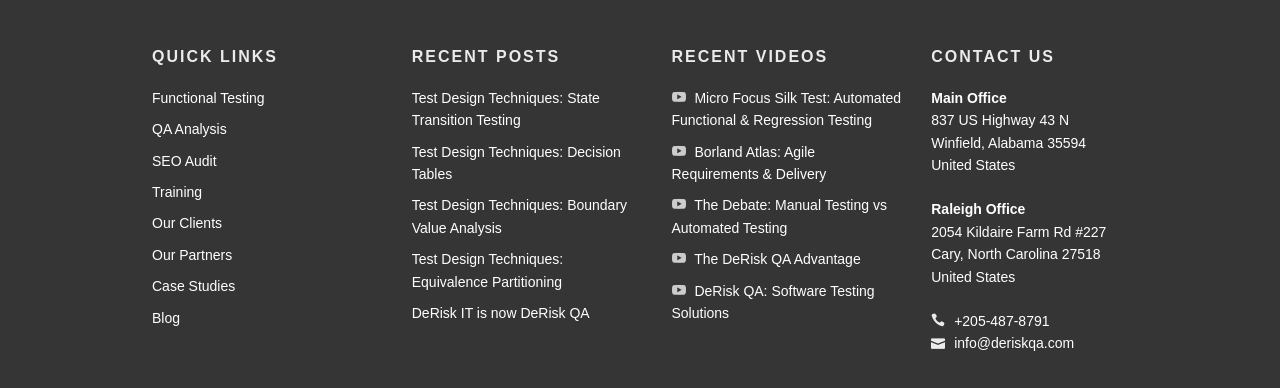Please locate the bounding box coordinates of the element that should be clicked to achieve the given instruction: "Click on Functional Testing".

[0.119, 0.232, 0.207, 0.273]